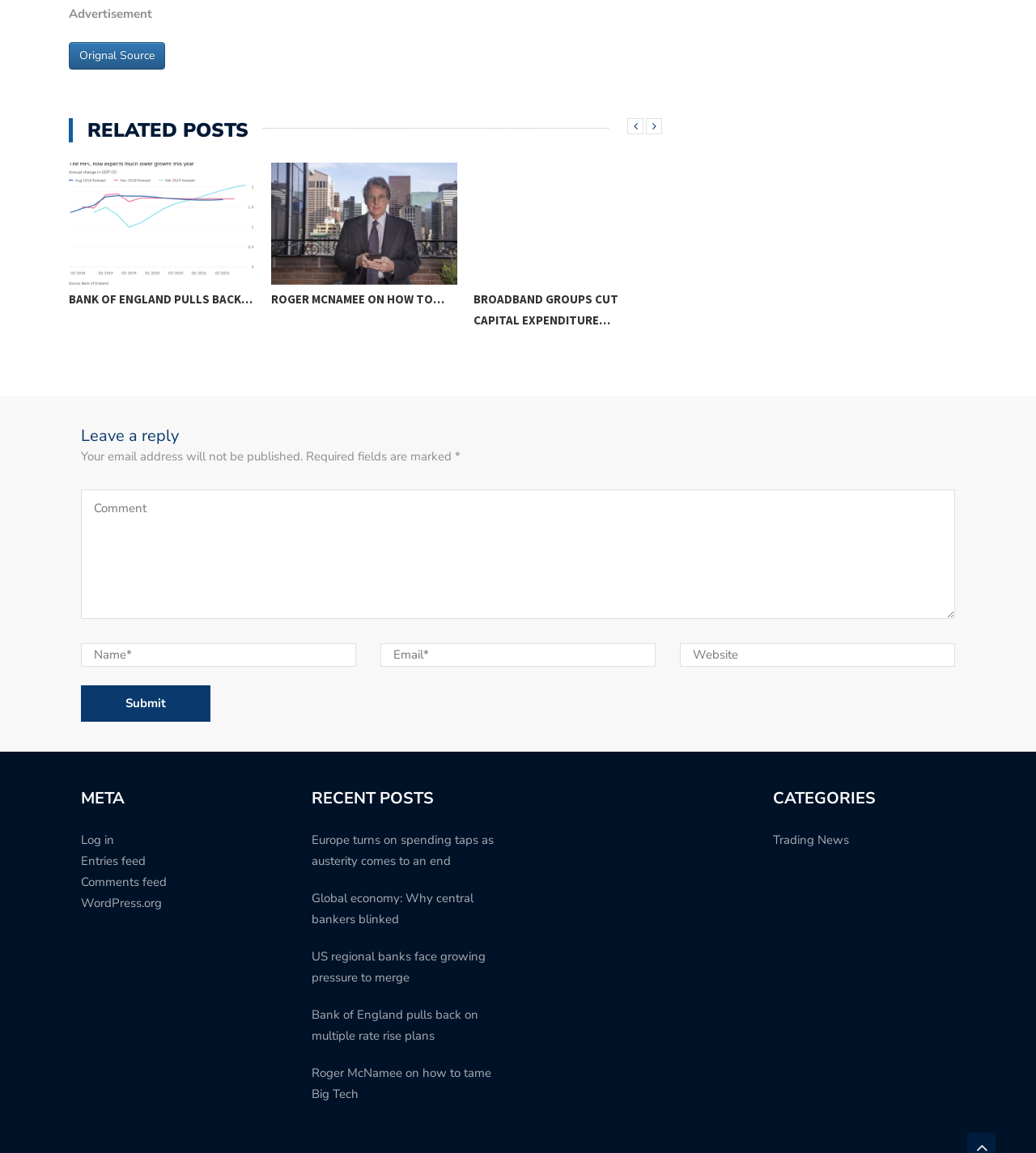What is the category of the post 'Trading News'?
Please provide a comprehensive answer based on the visual information in the image.

The post 'Trading News' is listed under the 'CATEGORIES' heading, which suggests that 'Trading News' is a category or topic on the webpage.